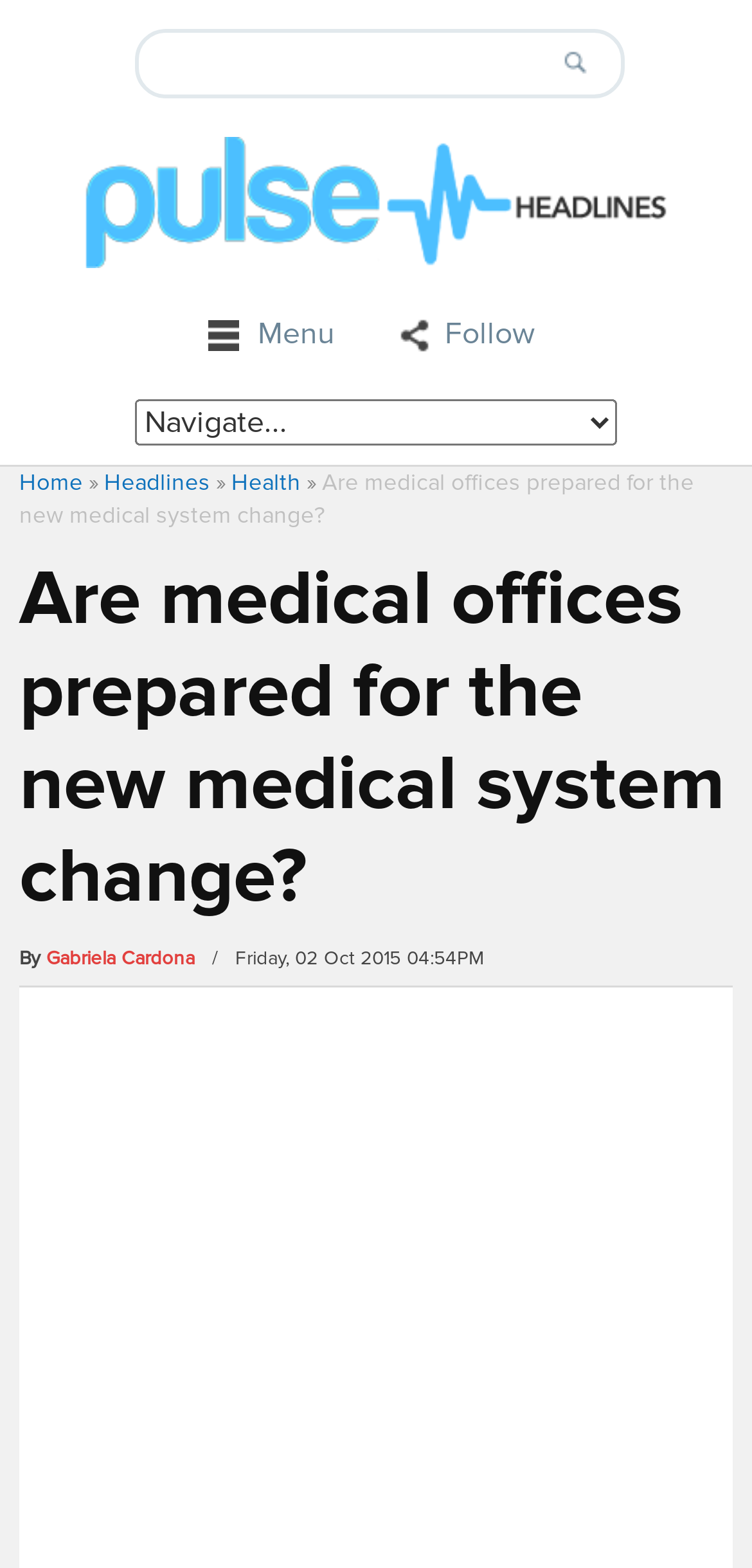Identify the bounding box coordinates of the section that should be clicked to achieve the task described: "go to Pulse Headlines".

[0.11, 0.115, 0.89, 0.14]